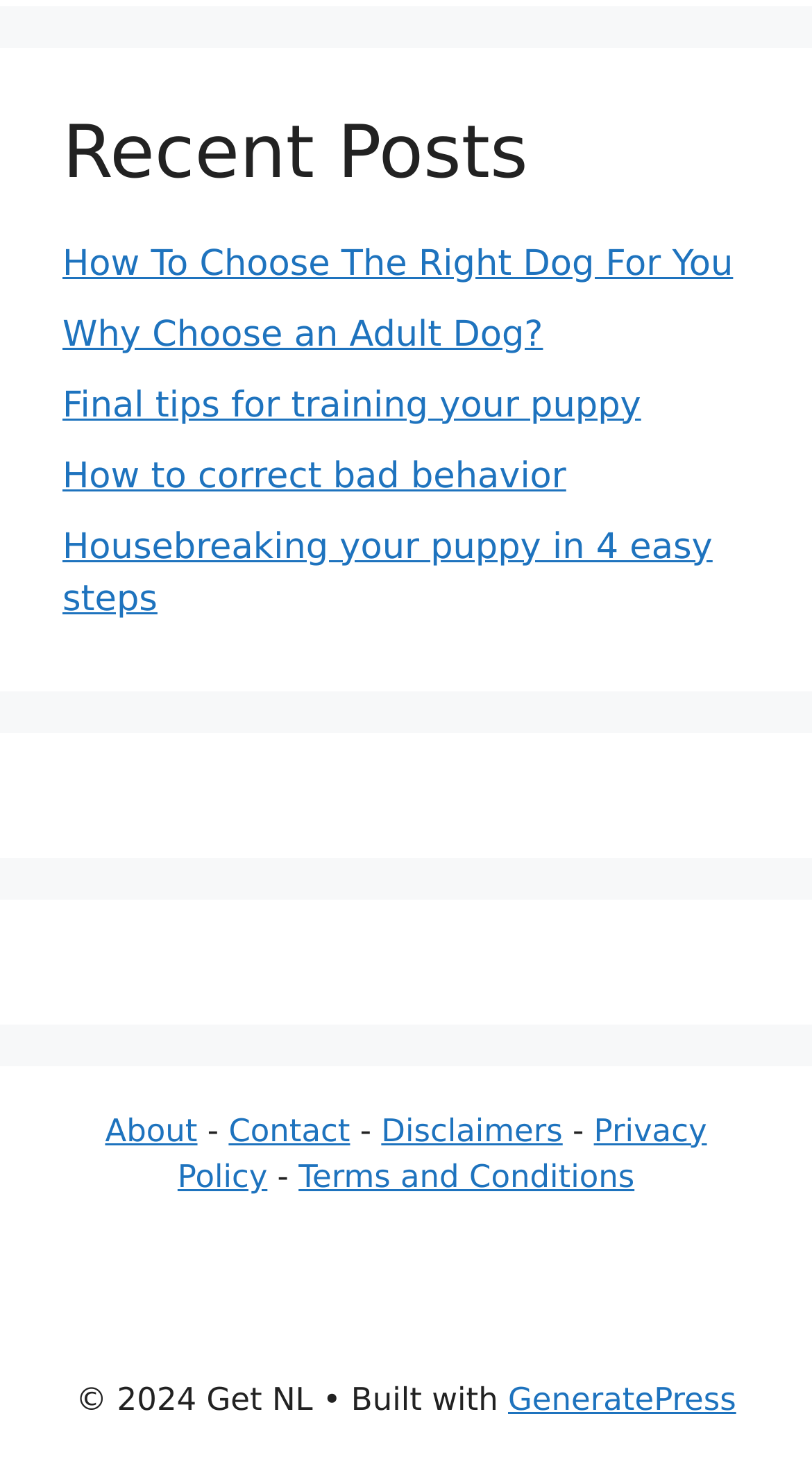Use the information in the screenshot to answer the question comprehensively: What is the purpose of the DMCA.com Protection Status image?

The DMCA.com Protection Status image is located at the bottom of the webpage, and it is likely used to indicate that the website is protected by DMCA.com, which provides copyright protection services.